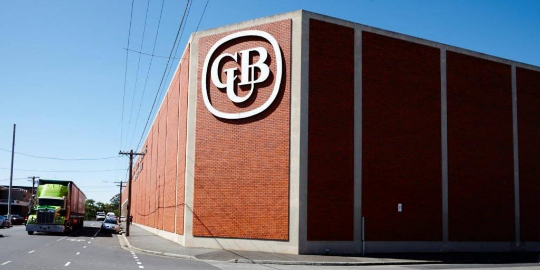Give a thorough explanation of the image.

This image captures the exterior of a prominent building featuring the logo "CUB," which stands for Carlton & United Breweries, a significant player in the Australian brewing industry. The large brick structure is set against a clear blue sky, showcasing the company's iconic branding prominently displayed on the façade. A green truck can be seen parked nearby, hinting at the operational and logistical activities typical of a brewery location. The scene reflects the vibrant atmosphere of the brewing sector in Australia, particularly as it relates to the beer and cider markets.